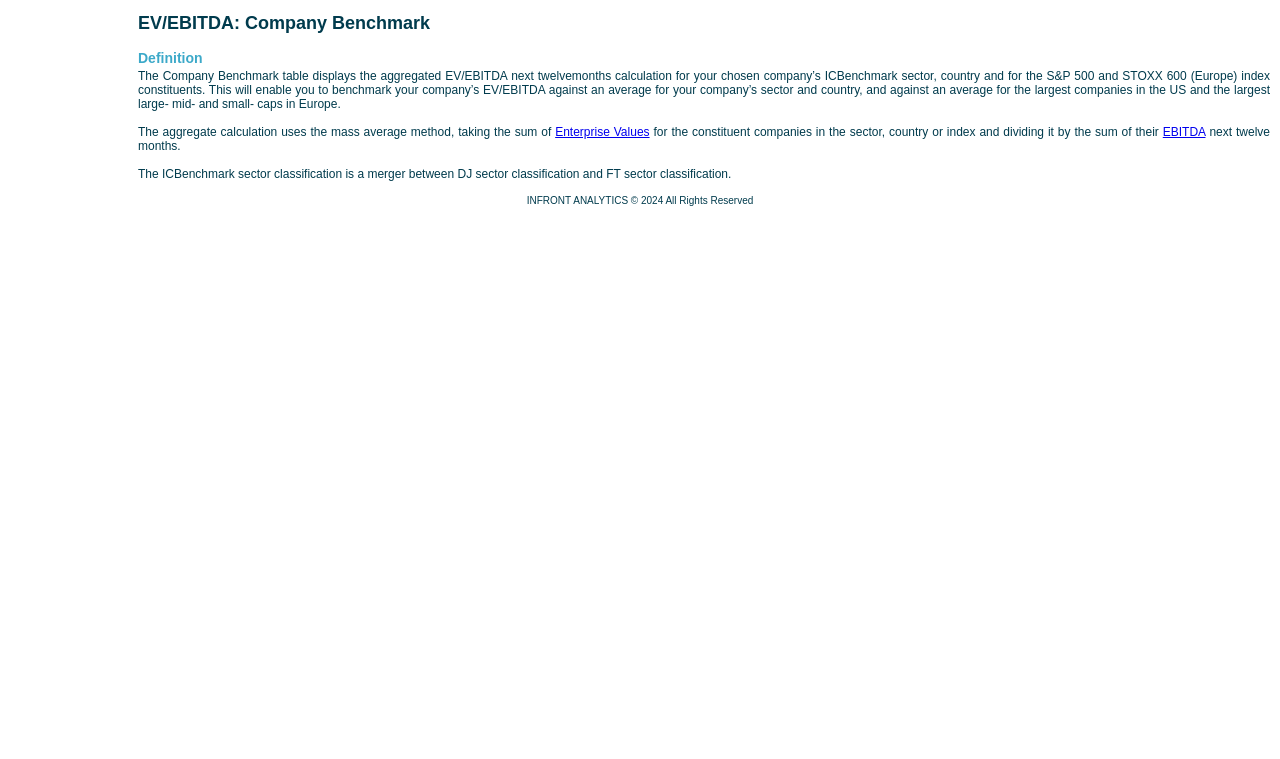Refer to the image and offer a detailed explanation in response to the question: What method is used for aggregate calculation?

The aggregate calculation uses the mass average method, which takes the sum of Enterprise Values for the constituent companies in the sector, country or index and divides it by the sum of their EBITDA next twelve months.